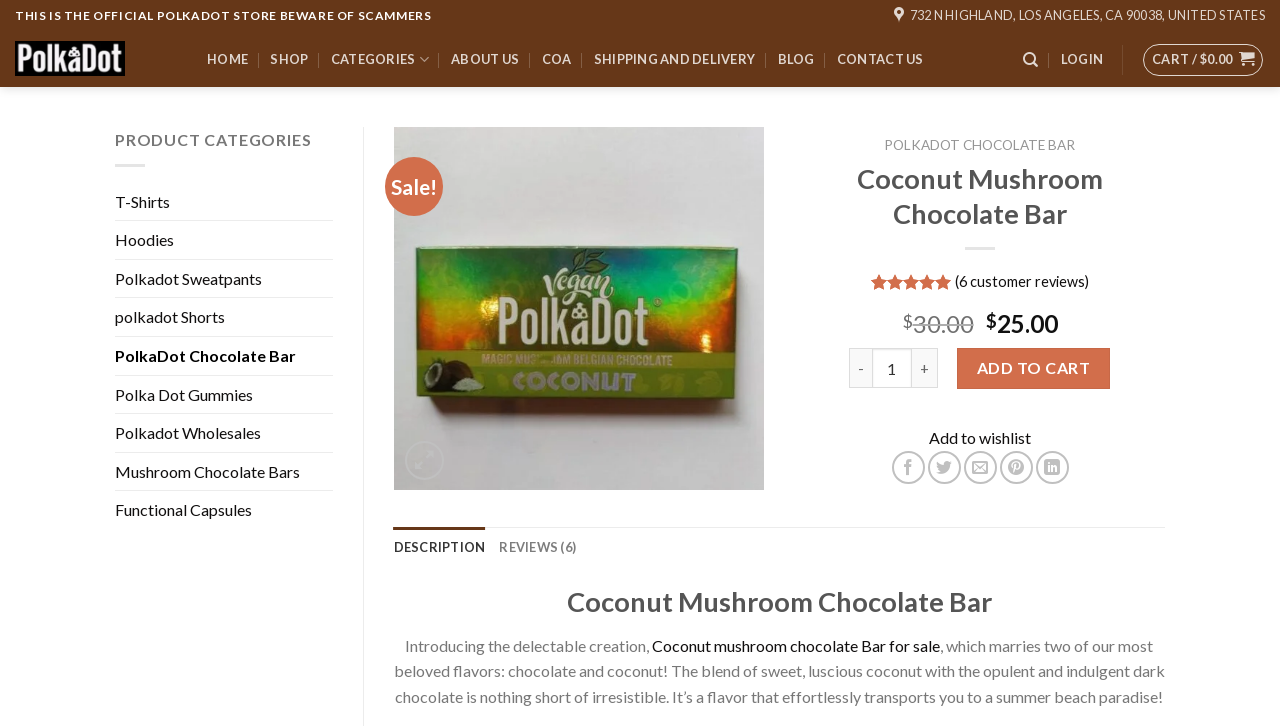Identify the bounding box for the UI element specified in this description: "Polkadot Sweatpants". The coordinates must be four float numbers between 0 and 1, formatted as [left, top, right, bottom].

[0.09, 0.358, 0.26, 0.41]